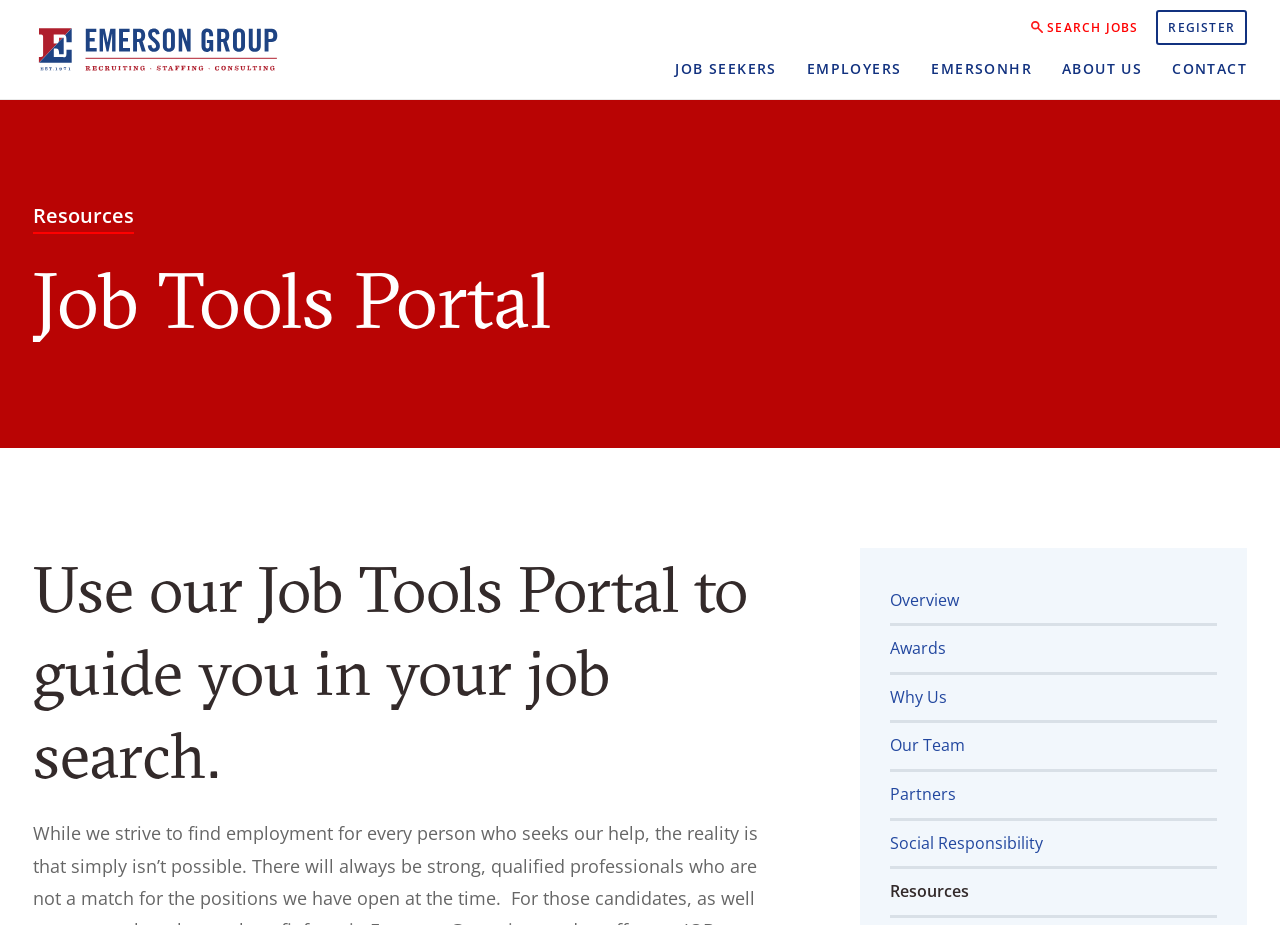Please identify the bounding box coordinates of the area that needs to be clicked to follow this instruction: "visit Emerson Group, Inc homepage".

[0.026, 0.018, 0.223, 0.089]